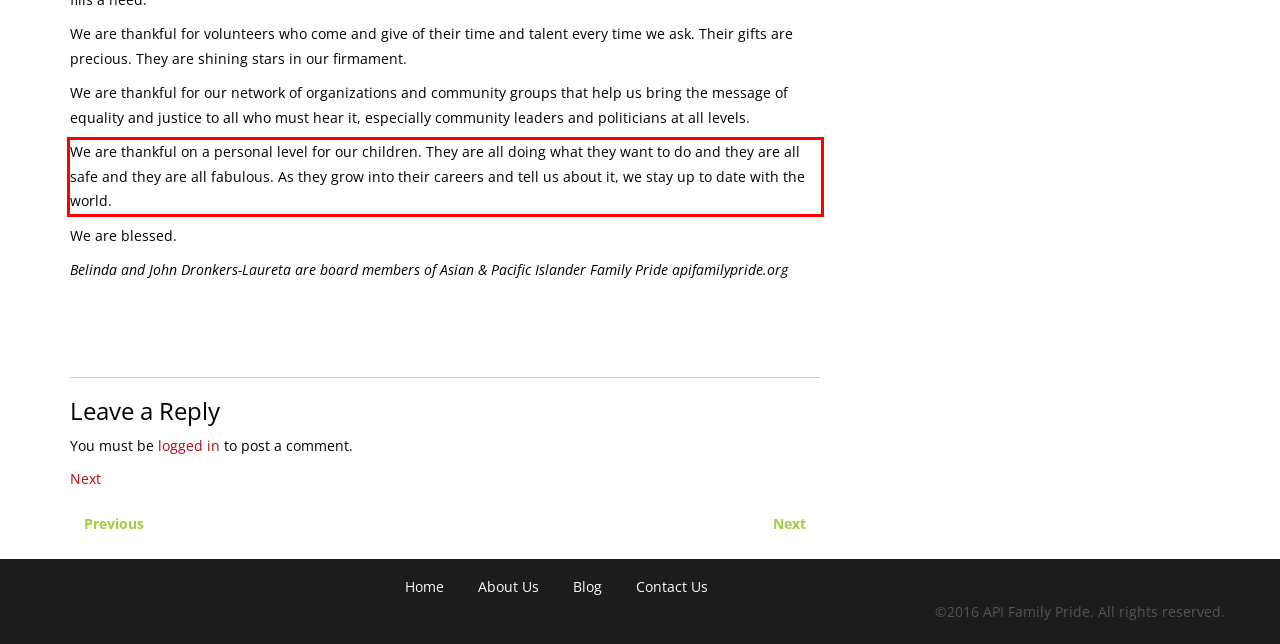Examine the screenshot of the webpage, locate the red bounding box, and perform OCR to extract the text contained within it.

We are thankful on a personal level for our children. They are all doing what they want to do and they are all safe and they are all fabulous. As they grow into their careers and tell us about it, we stay up to date with the world.